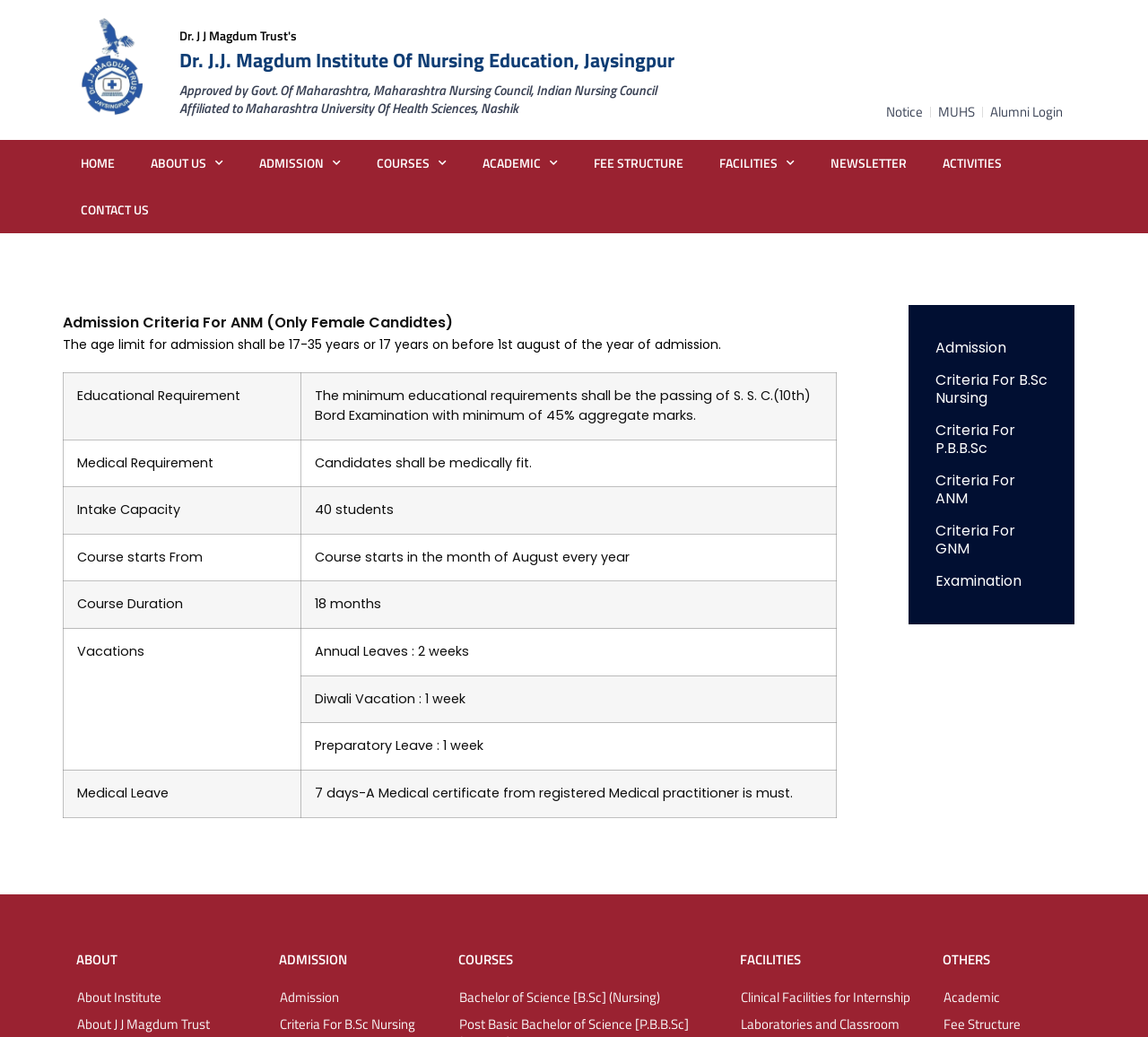Please give a one-word or short phrase response to the following question: 
What is the name of the institute?

Dr. J.J. Magdum Institute Of Nursing Education